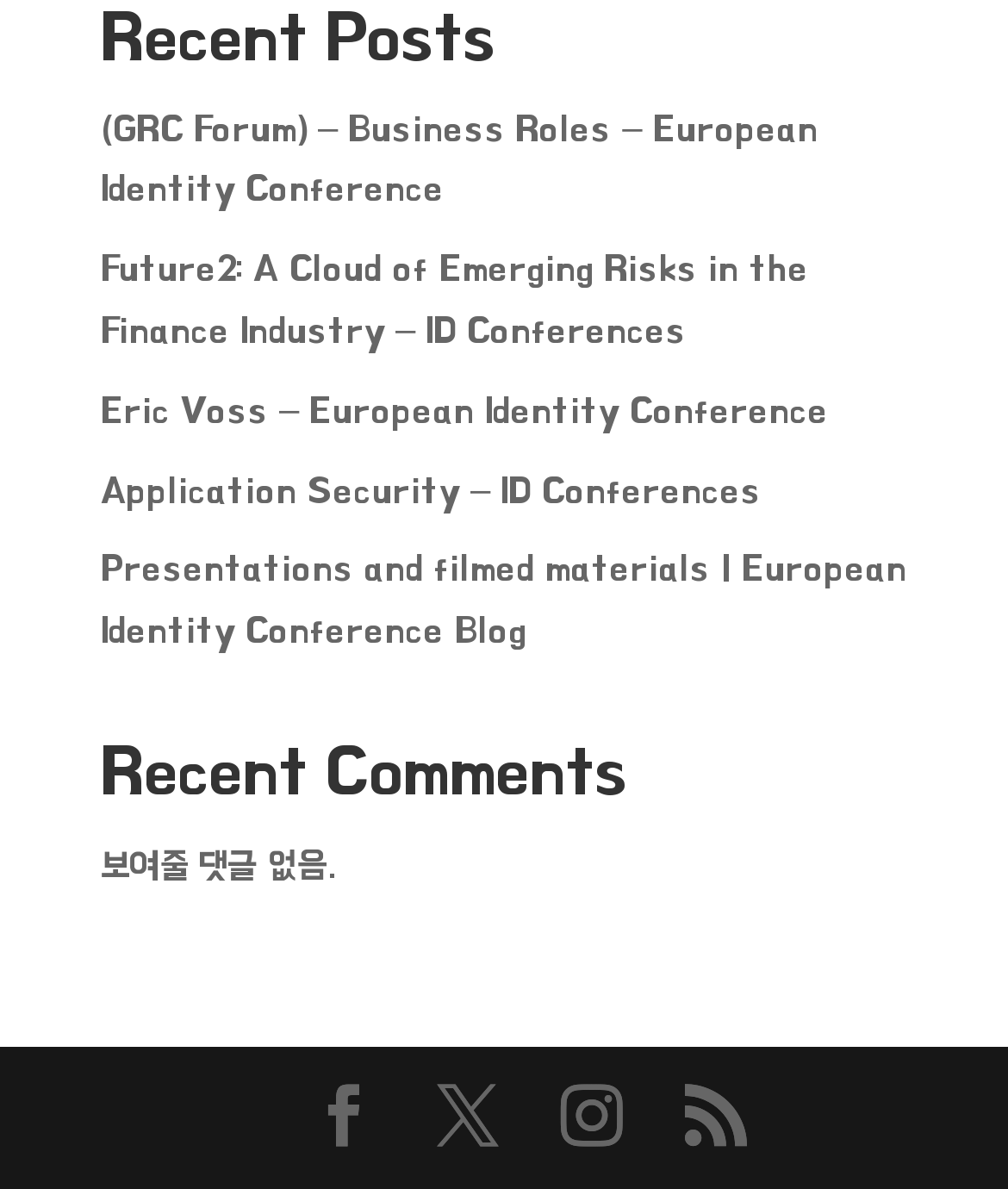Locate and provide the bounding box coordinates for the HTML element that matches this description: "Facebook".

[0.31, 0.914, 0.372, 0.972]